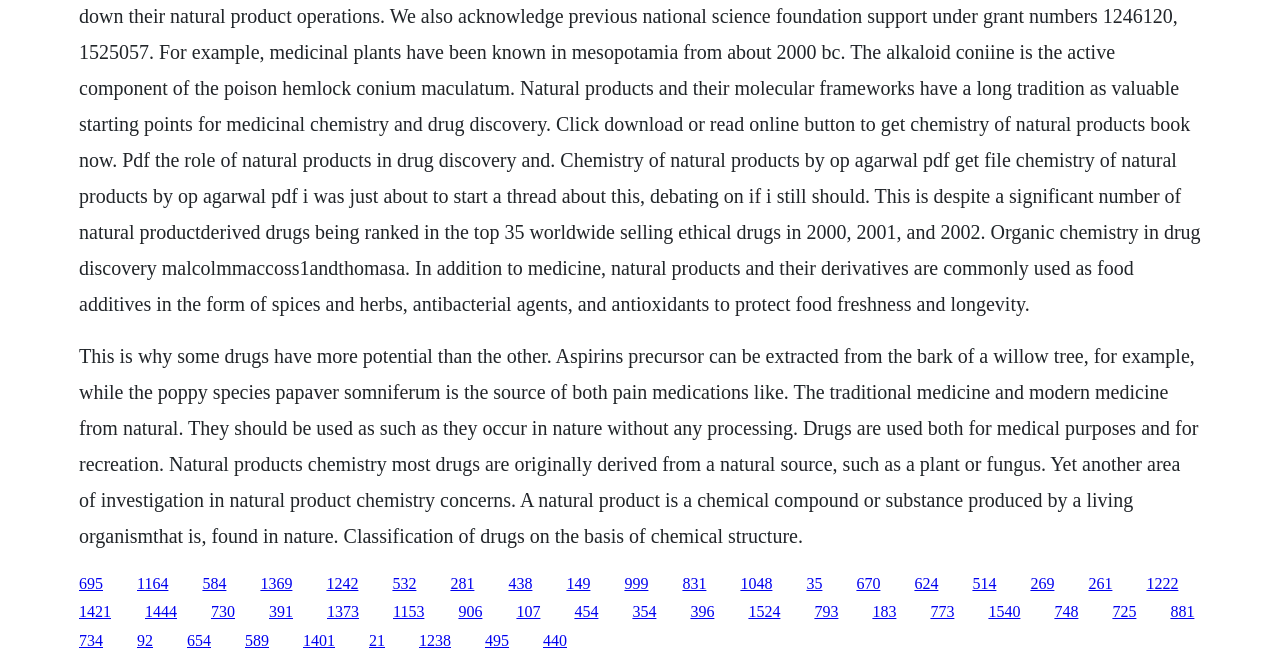Indicate the bounding box coordinates of the element that must be clicked to execute the instruction: "click the link about aspirin's precursor". The coordinates should be given as four float numbers between 0 and 1, i.e., [left, top, right, bottom].

[0.062, 0.865, 0.08, 0.891]